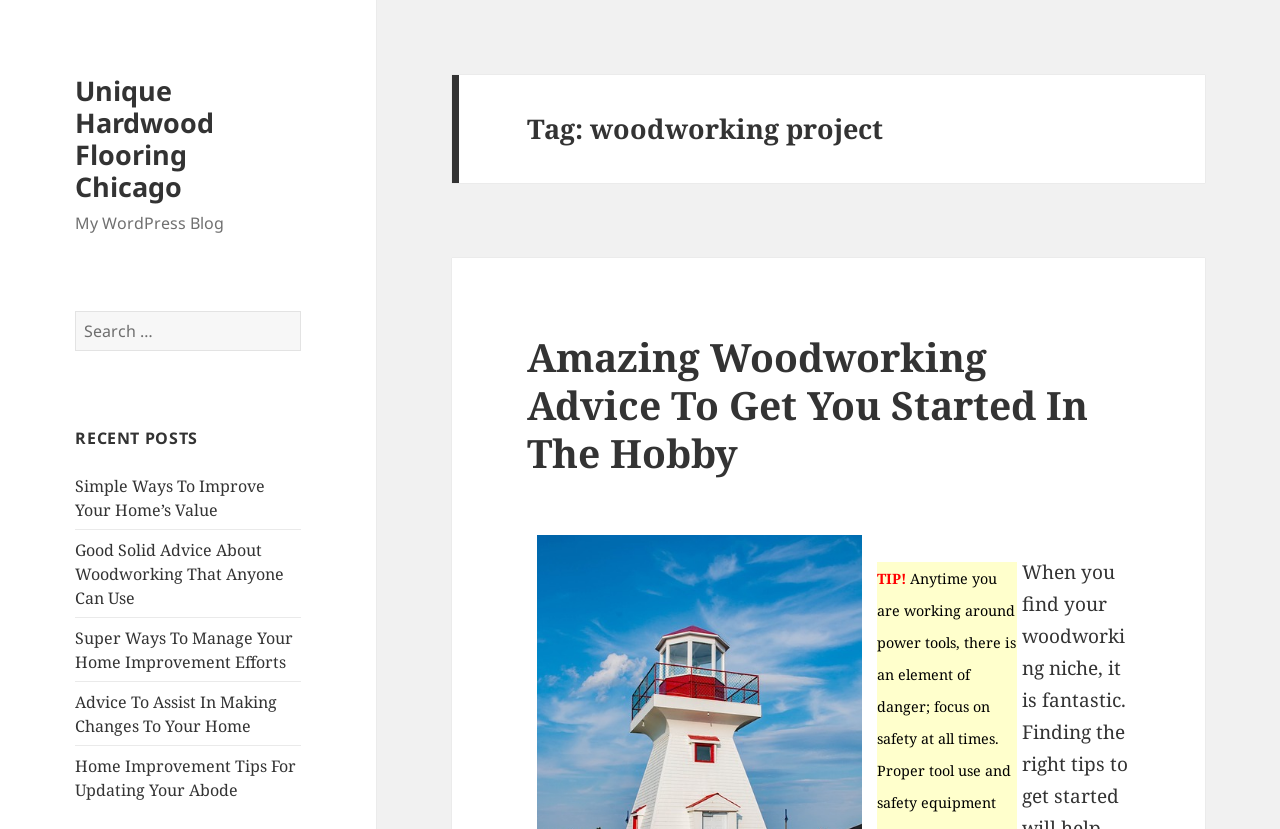Specify the bounding box coordinates of the element's area that should be clicked to execute the given instruction: "Learn about woodworking project". The coordinates should be four float numbers between 0 and 1, i.e., [left, top, right, bottom].

[0.412, 0.398, 0.85, 0.578]